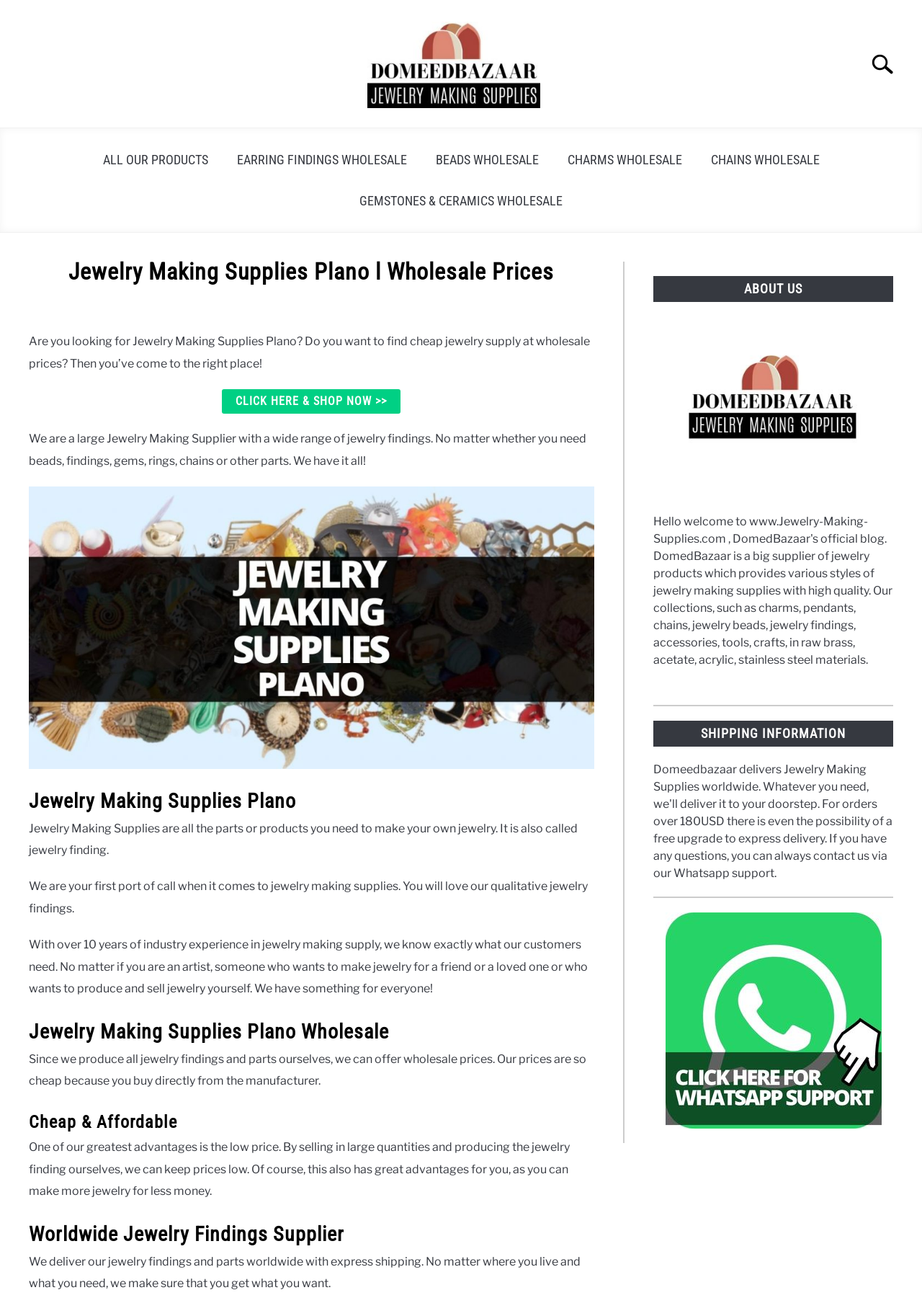Respond with a single word or phrase:
Does the website ship worldwide?

Yes